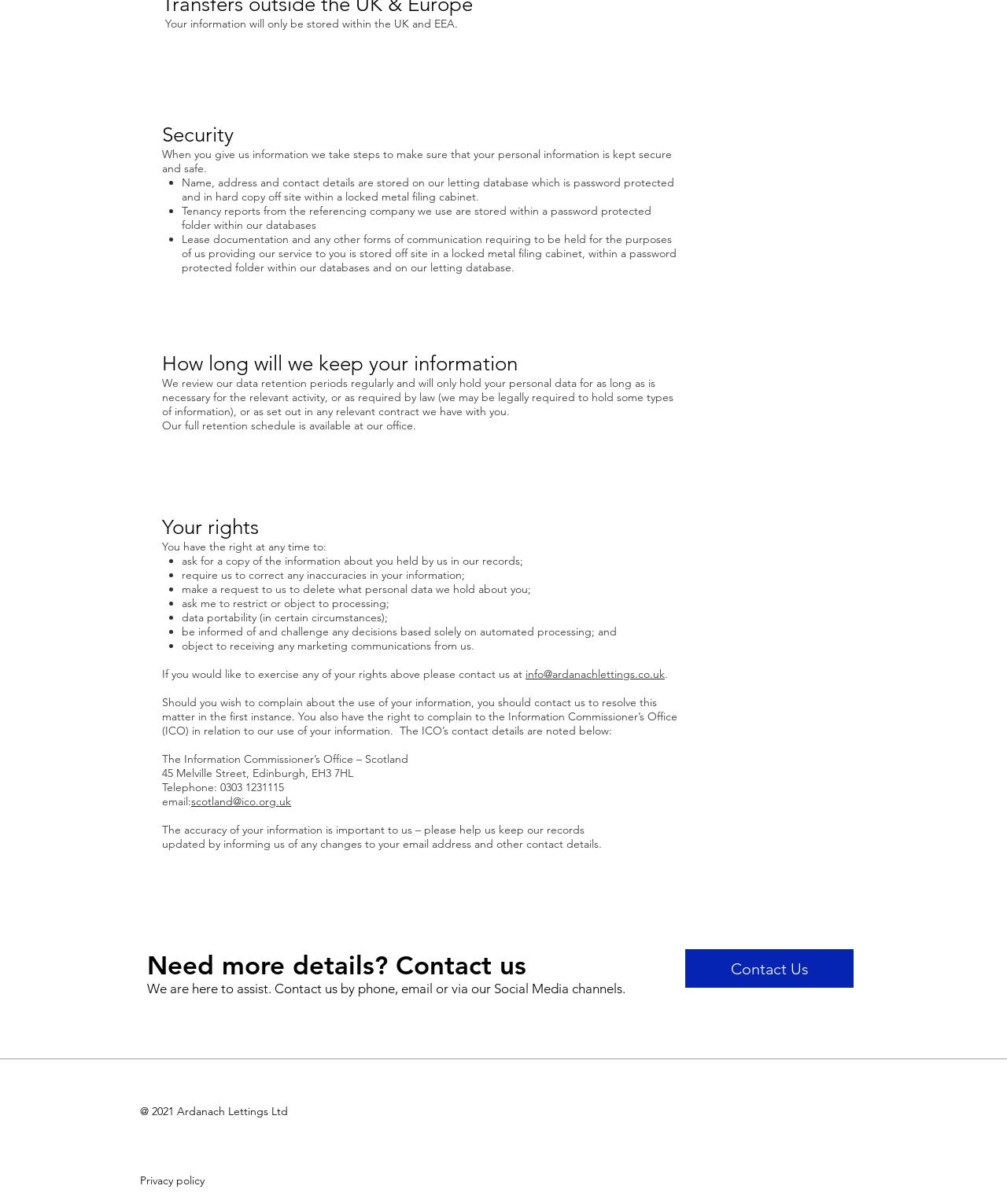Give a one-word or one-phrase response to the question:
How long will personal data be held?

As long as necessary